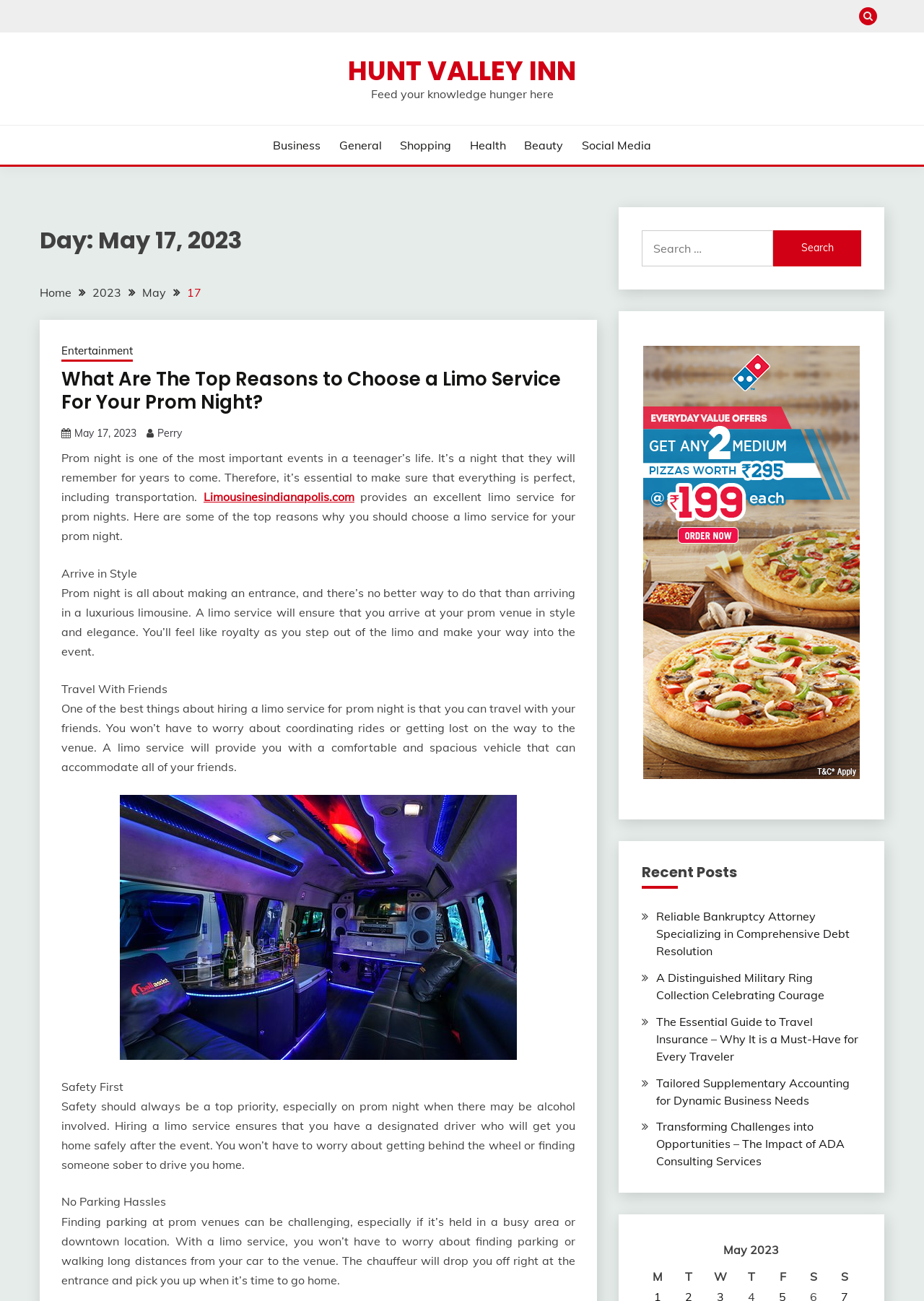Determine the webpage's heading and output its text content.

Day: May 17, 2023